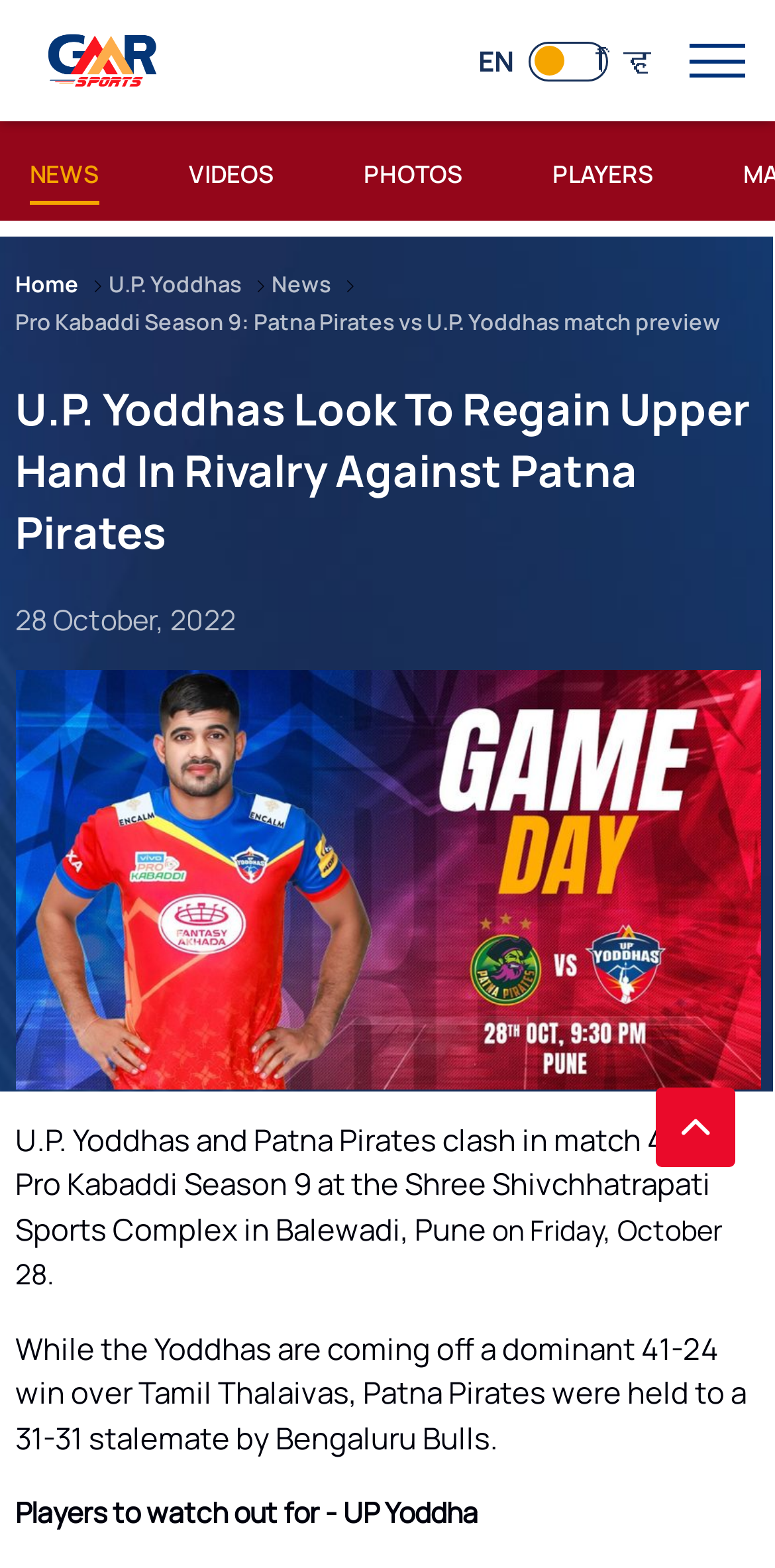Please find the bounding box coordinates of the element that needs to be clicked to perform the following instruction: "Open the main menu". The bounding box coordinates should be four float numbers between 0 and 1, represented as [left, top, right, bottom].

[0.89, 0.021, 0.962, 0.056]